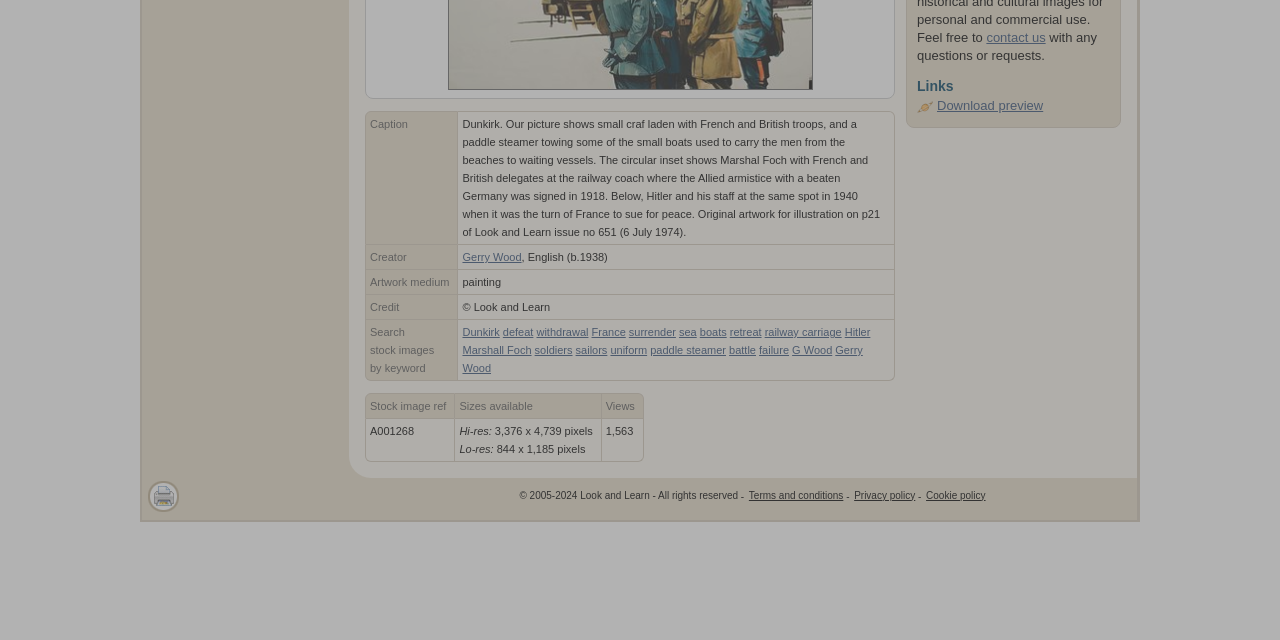Calculate the bounding box coordinates of the UI element given the description: "alt="Print page" title="Print page"".

[0.116, 0.752, 0.14, 0.8]